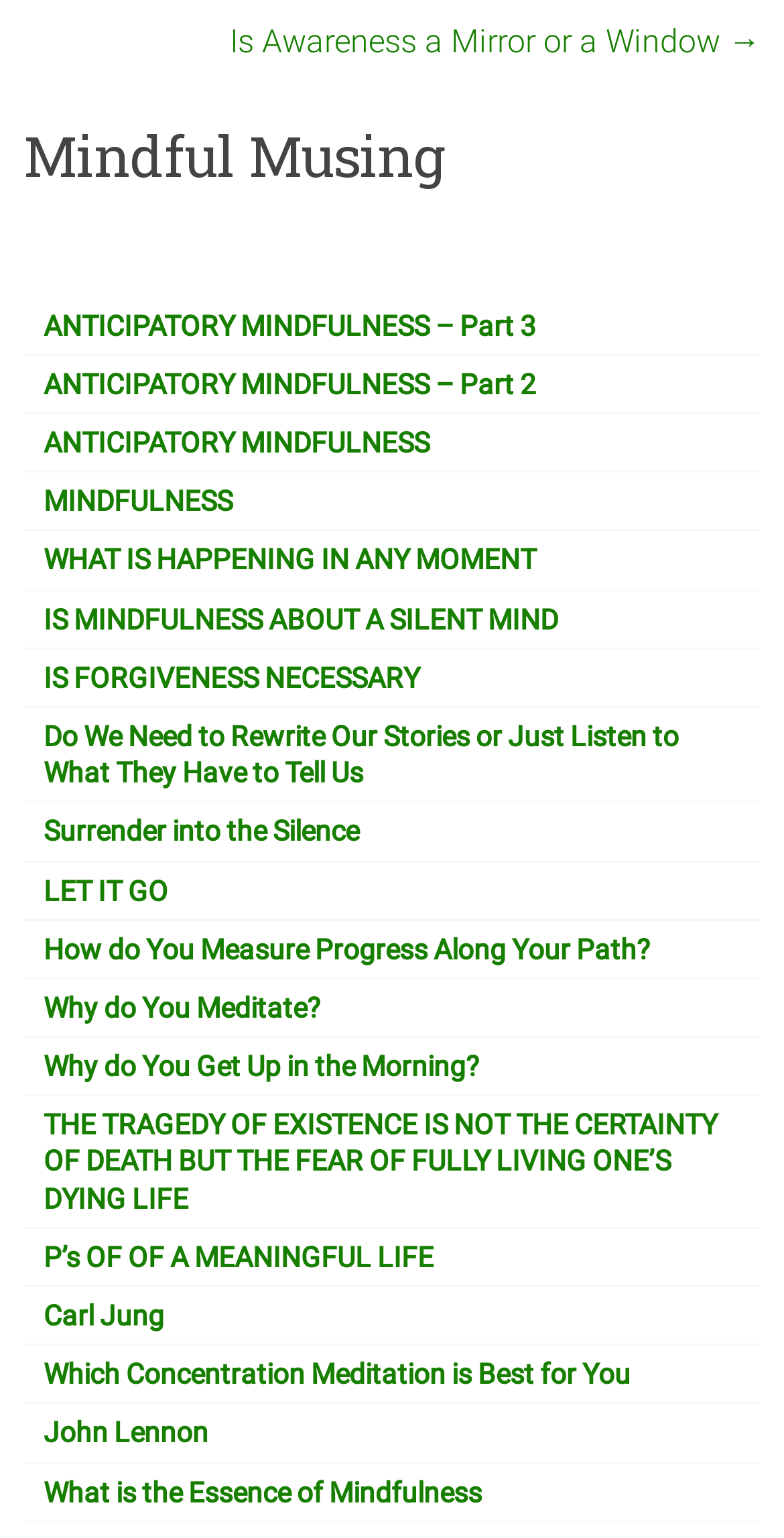Please locate the clickable area by providing the bounding box coordinates to follow this instruction: "Learn more about 'Carl Jung'".

[0.056, 0.845, 0.209, 0.866]